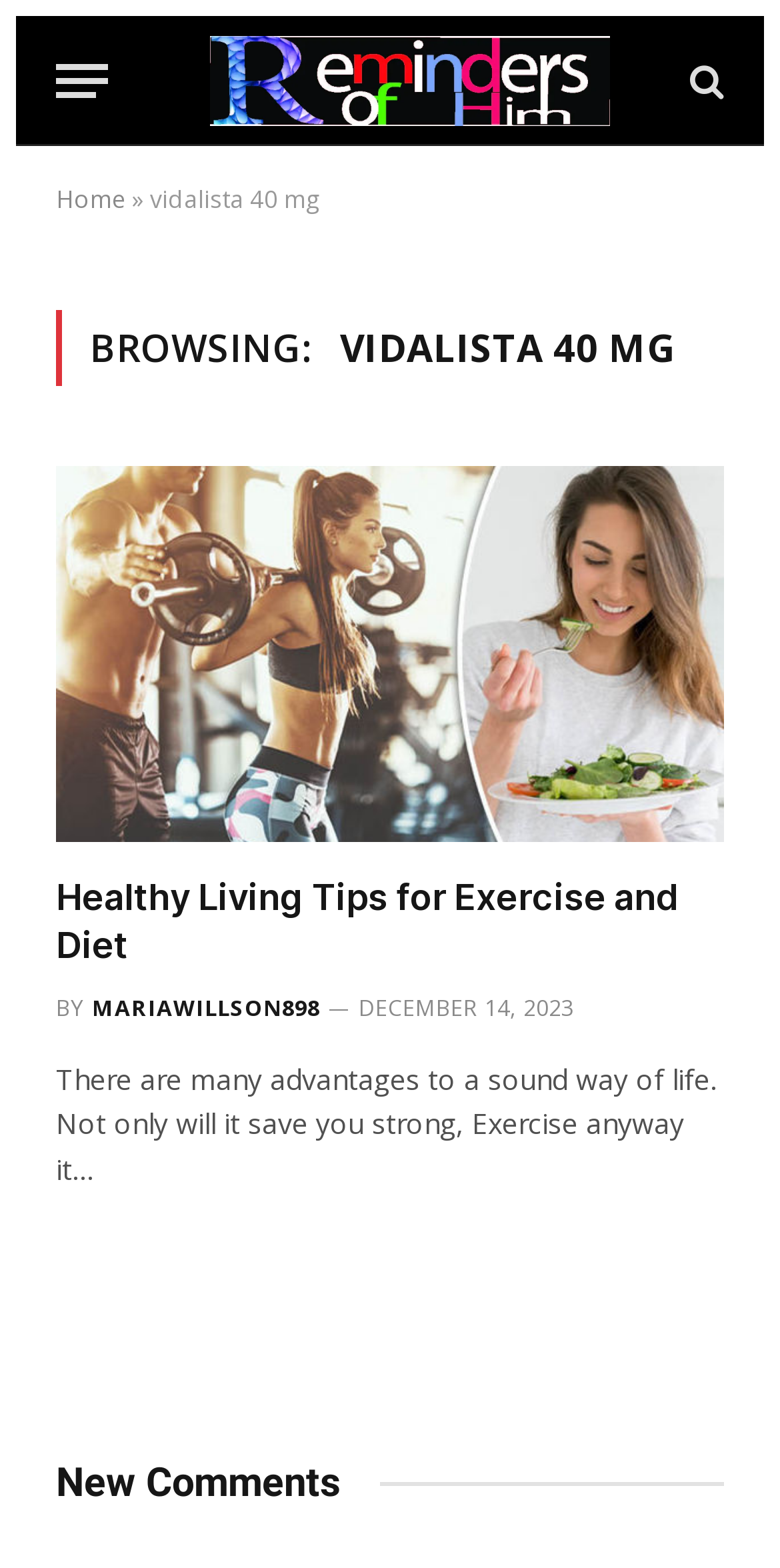Please answer the following question using a single word or phrase: 
What is the purpose of the 'Menu' button?

Navigation